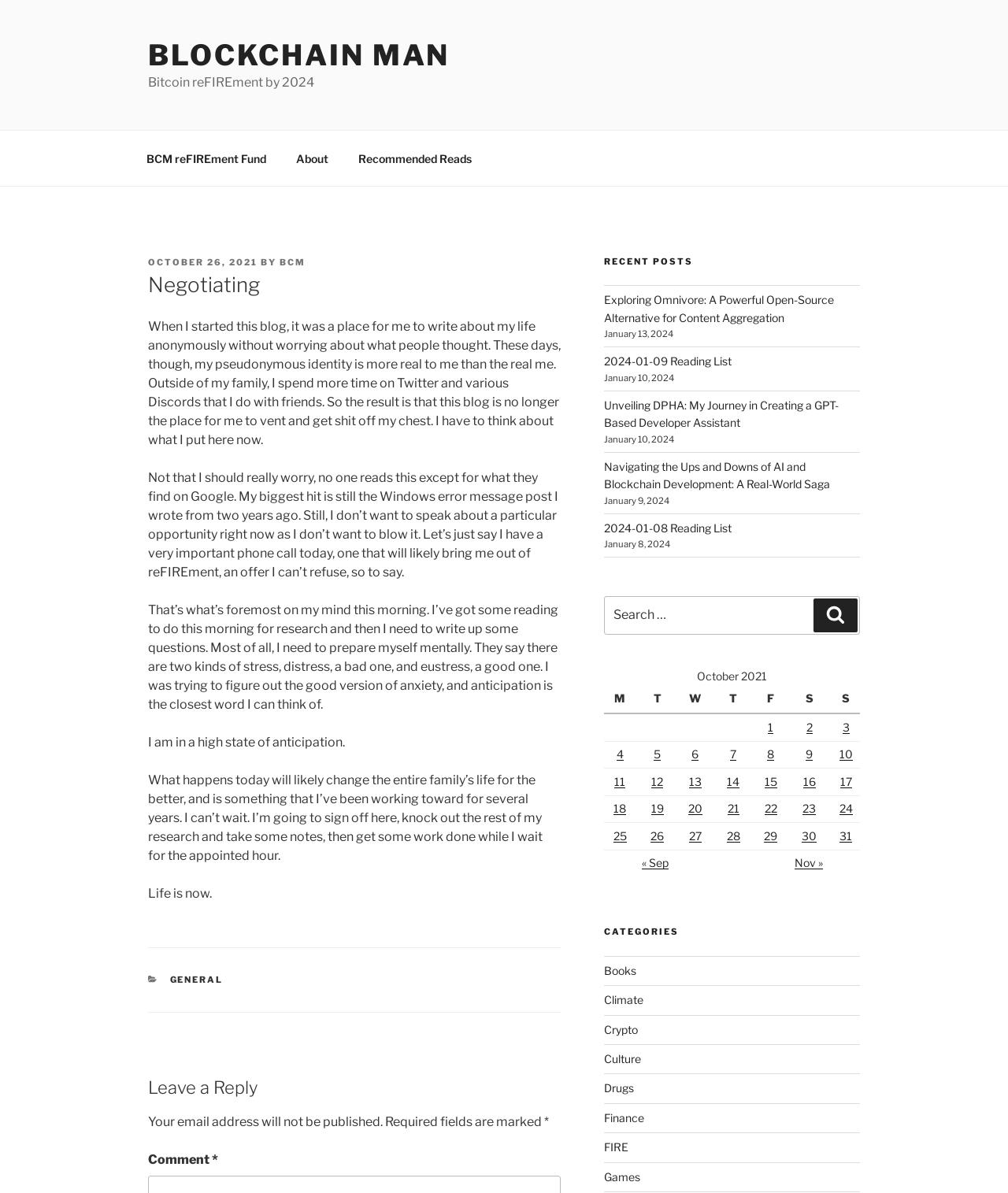Provide a comprehensive caption for the webpage.

This webpage is a blog titled "Negotiating | Blockchain Man". At the top, there is a header section with a link to "BLOCKCHAIN MAN" and a static text "Bitcoin reFIREment by 2024". Below the header, there is a top menu navigation bar with links to "BCM reFIREment Fund", "About", and "Recommended Reads".

The main content of the page is an article with a heading "Negotiating". The article starts with a static text "When I started this blog, it was a place for me to write about my life anonymously without worrying about what people thought. These days, though, my pseudonymous identity is more real to me than the real me..." and continues with several paragraphs of text. The text discusses the author's thoughts on their blog and their life, including a mention of an important phone call they have scheduled for the day.

Below the article, there is a footer section with a heading "CATEGORIES" and a link to "GENERAL". There is also a section for leaving a reply, with a text input field and a button labeled "Comment".

To the right of the main content, there is a sidebar with several sections. The first section is titled "RECENT POSTS" and lists several links to recent blog posts, each with a date and title. Below this section, there is a search box with a button labeled "Search". Further down, there is a table displaying a calendar for October 2021, with links to posts published on each day of the month.